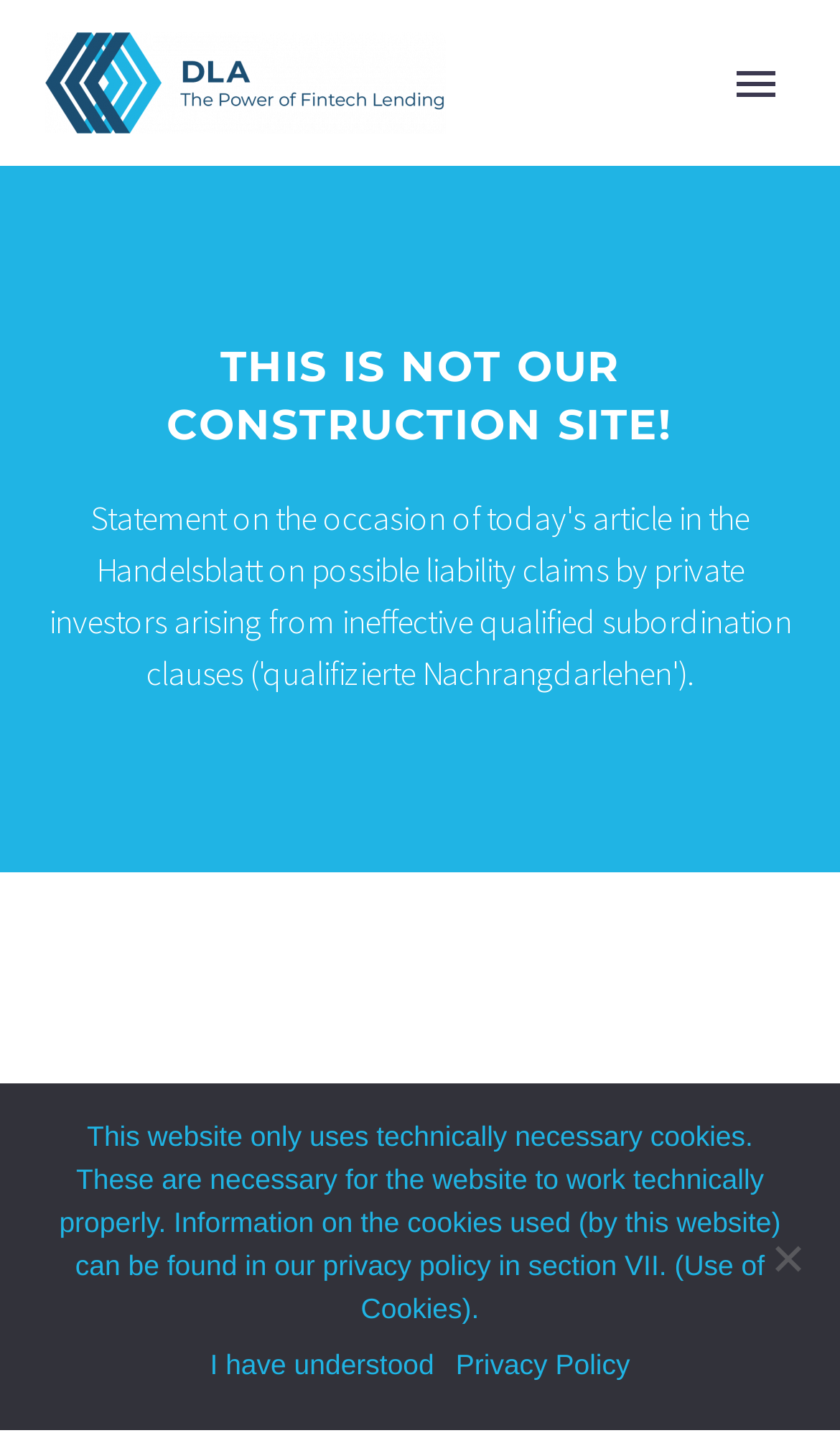Determine the main heading text of the webpage.

THIS IS NOT OUR CONSTRUCTION SITE!